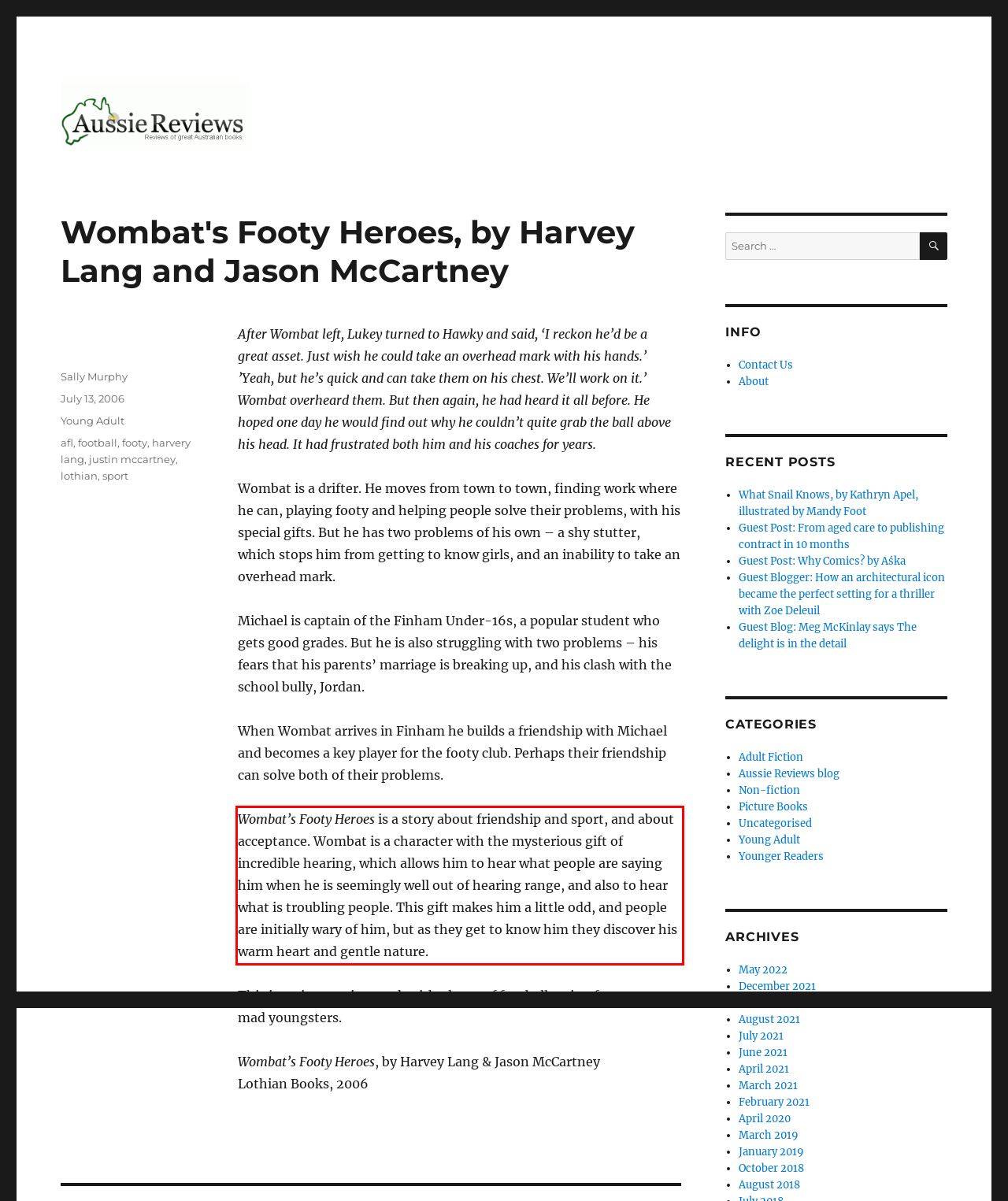Locate the red bounding box in the provided webpage screenshot and use OCR to determine the text content inside it.

Wombat’s Footy Heroes is a story about friendship and sport, and about acceptance. Wombat is a character with the mysterious gift of incredible hearing, which allows him to hear what people are saying him when he is seemingly well out of hearing range, and also to hear what is troubling people. This gift makes him a little odd, and people are initially wary of him, but as they get to know him they discover his warm heart and gentle nature.